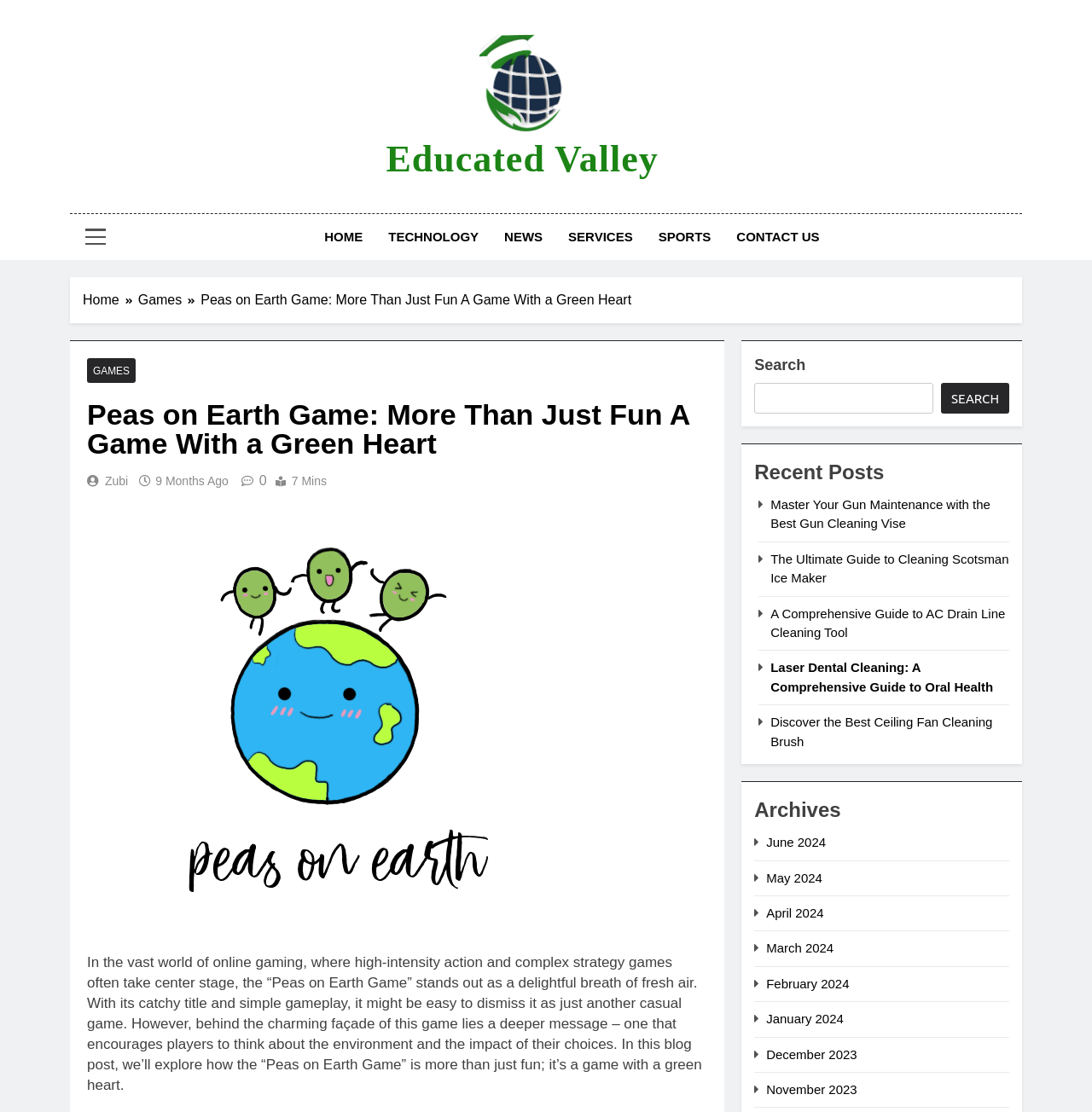Please identify the bounding box coordinates of the element on the webpage that should be clicked to follow this instruction: "Visit the 'Educated Valley' website". The bounding box coordinates should be given as four float numbers between 0 and 1, formatted as [left, top, right, bottom].

[0.439, 0.031, 0.517, 0.125]